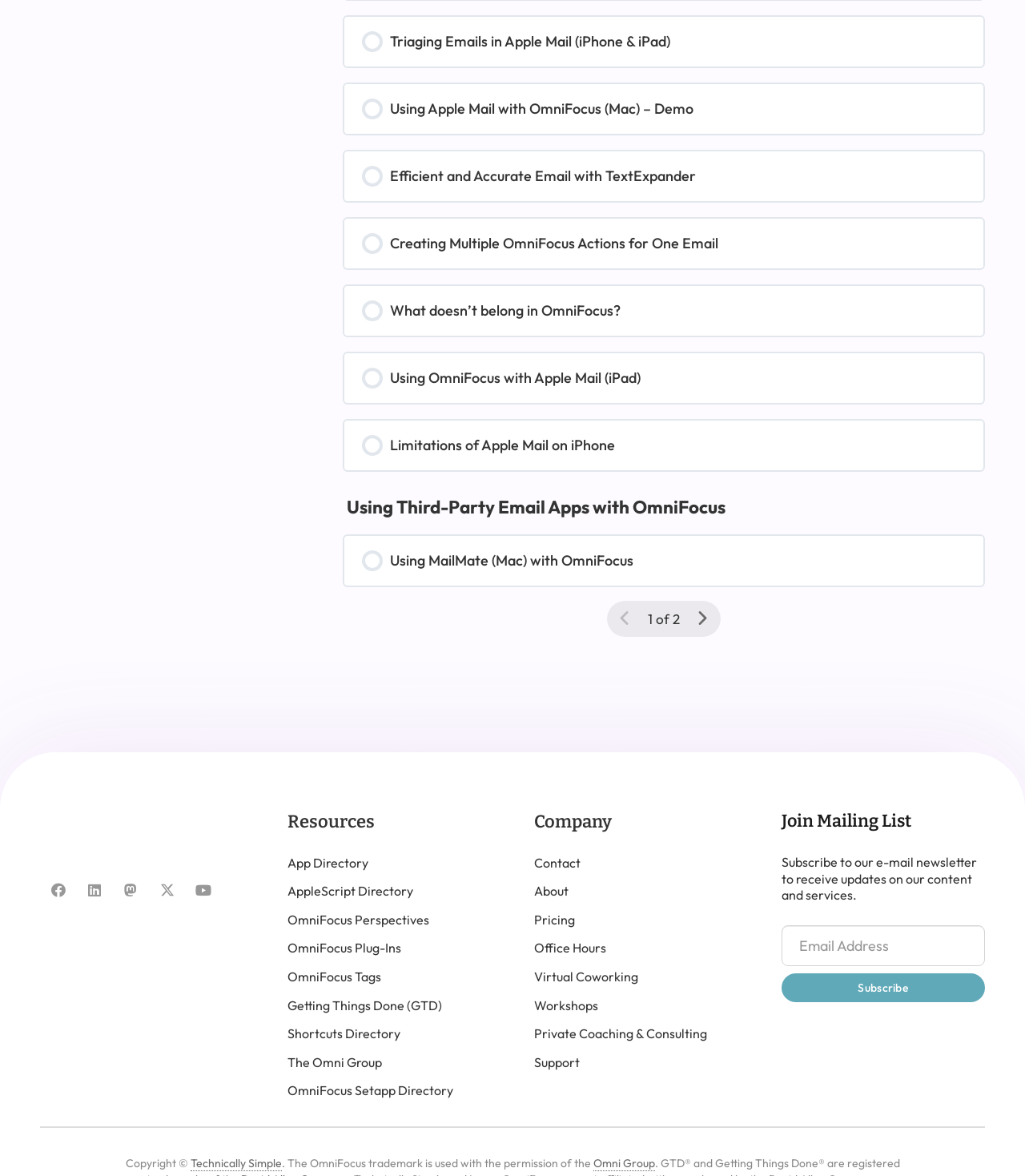Please identify the bounding box coordinates of the clickable area that will fulfill the following instruction: "Read the article about UNBRIDLED BABY MAKING INDUSTRY : CRATER IN THE INDIAN JURISPRUDENCE". The coordinates should be in the format of four float numbers between 0 and 1, i.e., [left, top, right, bottom].

None